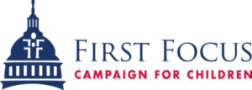Offer a detailed narrative of what is shown in the image.

The image features the logo of the "First Focus Campaign for Children," which visually represents its mission to advocate for children's needs and rights. The logo prominently includes an illustration of a capitol dome, symbolizing government involvement and policy advocacy, alongside the organization's name in bold blue and red lettering. This logo reflects the campaign's commitment to promoting effective policies and initiatives aimed at improving the well-being of children across various communities.